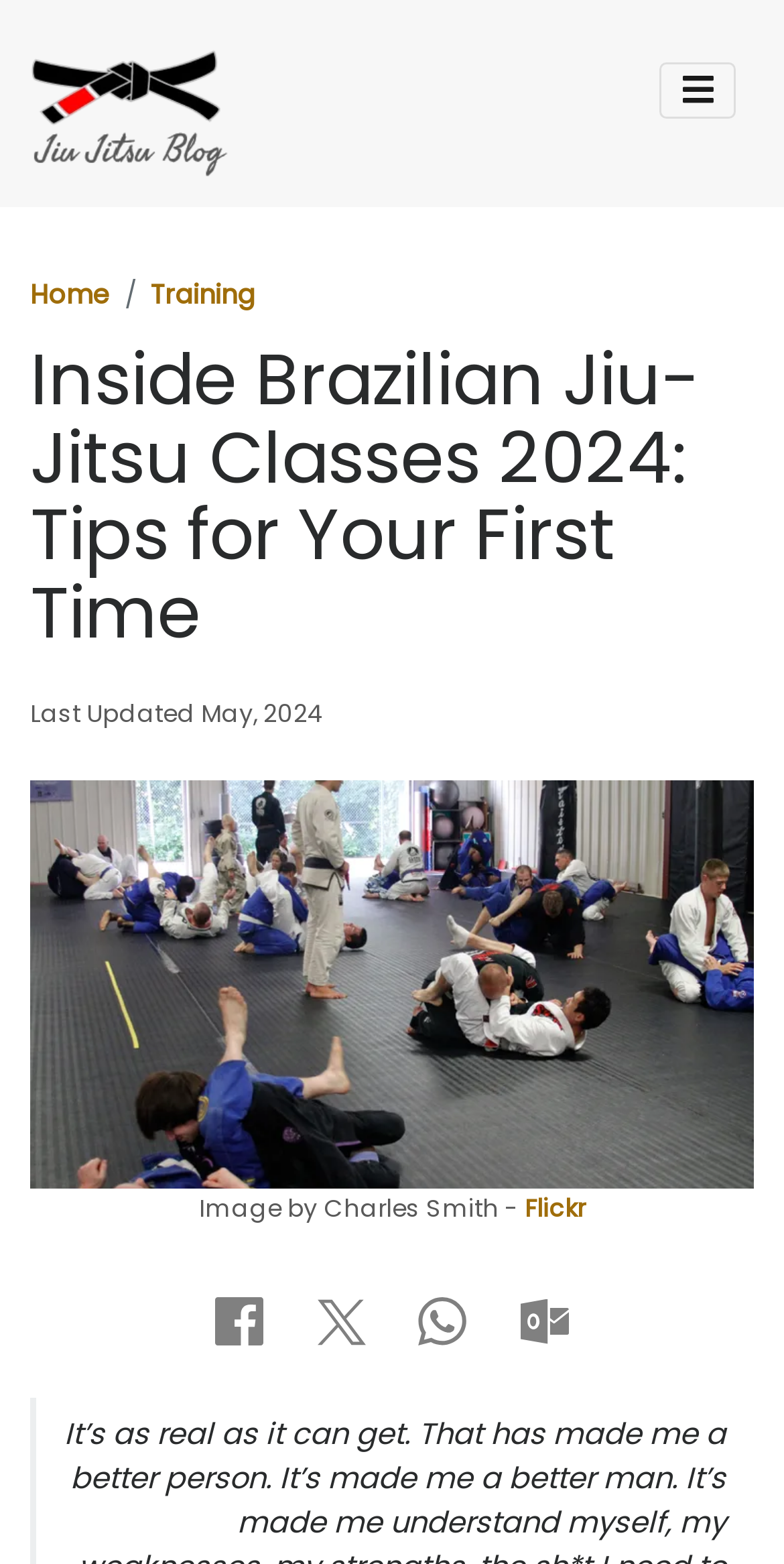What is the topic of the webpage?
Look at the webpage screenshot and answer the question with a detailed explanation.

I analyzed the content of the webpage and found that it is about Brazilian Jiu-Jitsu classes, providing tips and information for those who are new to it.